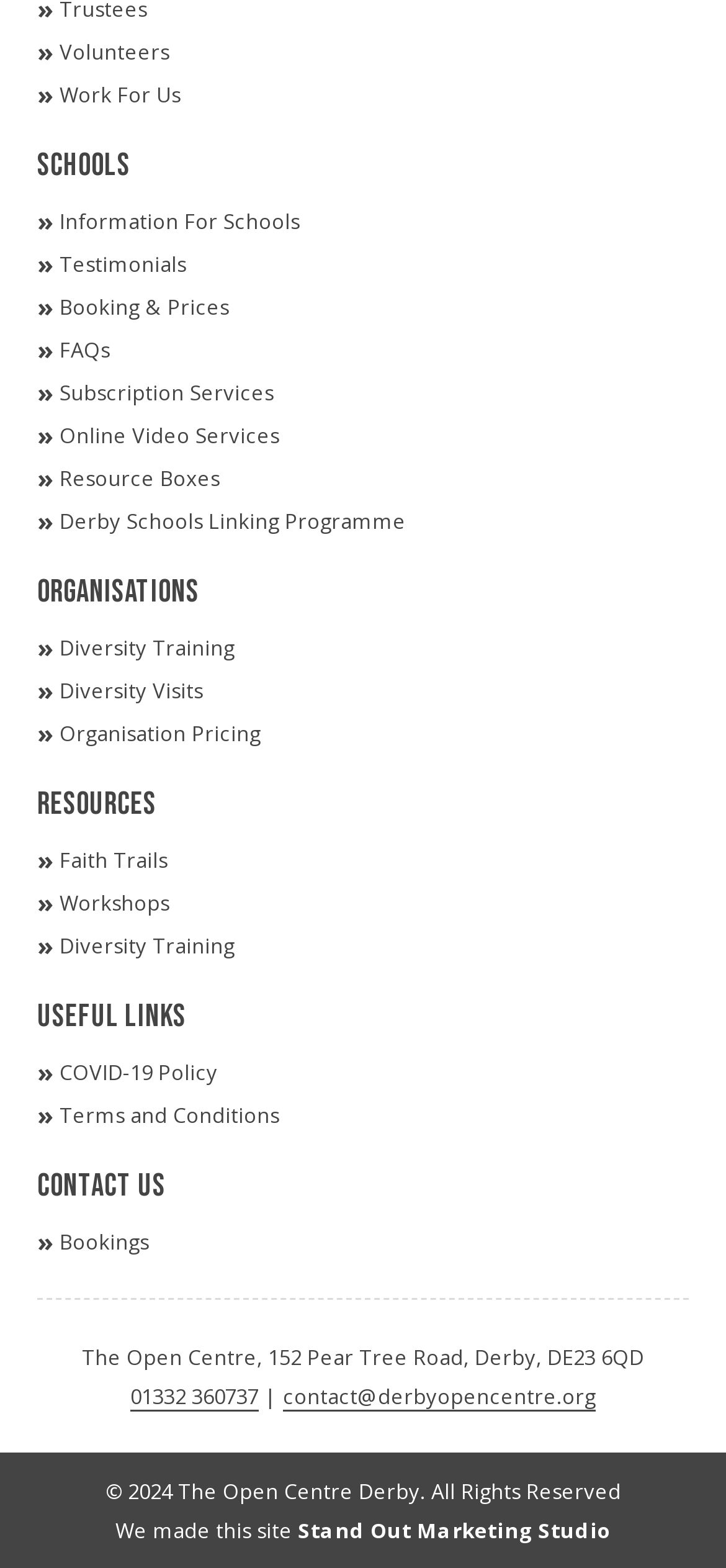Locate the bounding box coordinates of the element I should click to achieve the following instruction: "Visit the Stand Out Marketing Studio website".

[0.41, 0.967, 0.841, 0.984]